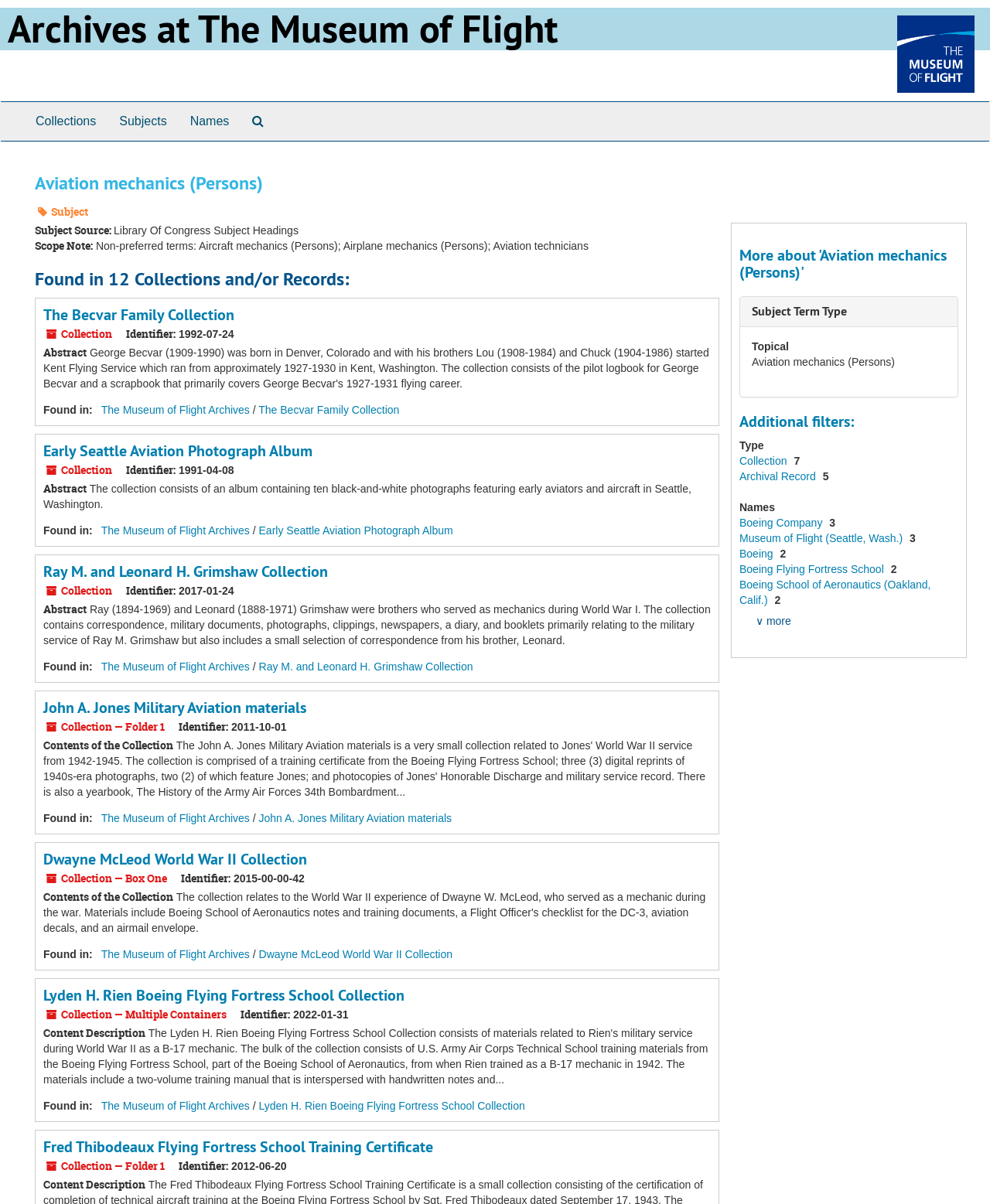Please determine the heading text of this webpage.

Archives at The Museum of Flight